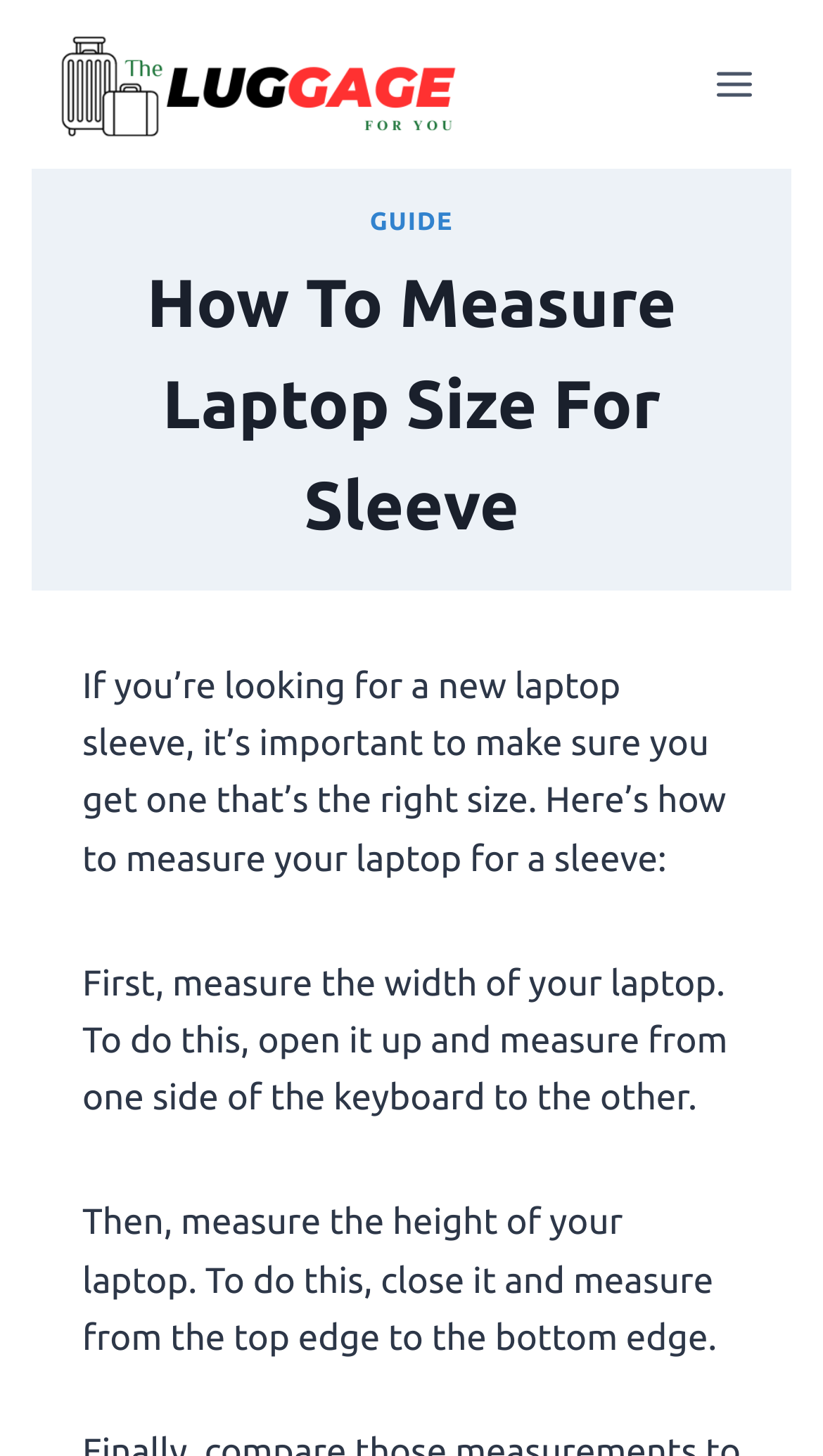Determine the bounding box coordinates for the UI element with the following description: "Guide". The coordinates should be four float numbers between 0 and 1, represented as [left, top, right, bottom].

[0.449, 0.143, 0.551, 0.162]